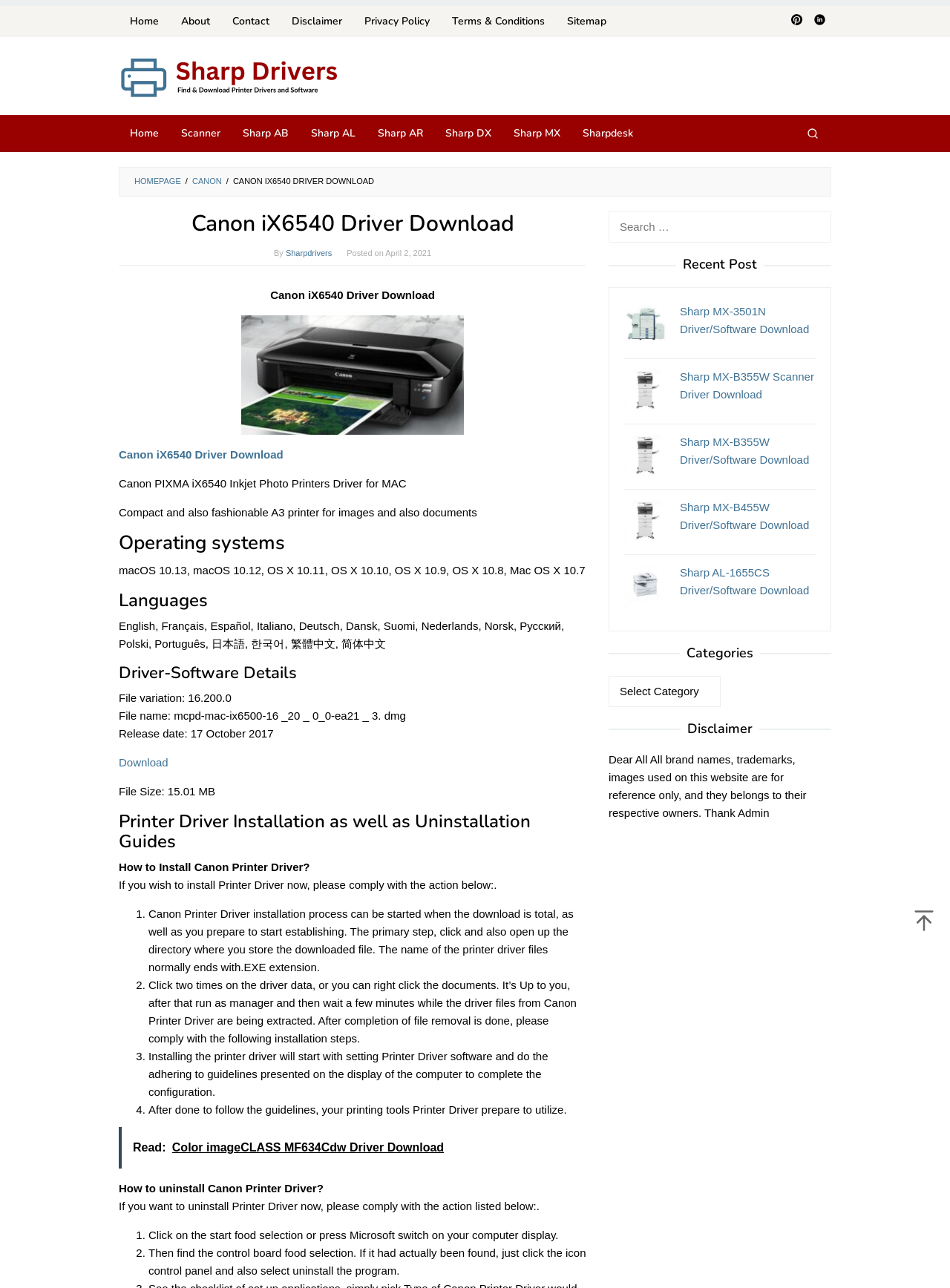Determine the bounding box coordinates of the UI element that matches the following description: "Sharp MX-B355W Driver/Software Download". The coordinates should be four float numbers between 0 and 1 in the format [left, top, right, bottom].

[0.716, 0.338, 0.852, 0.362]